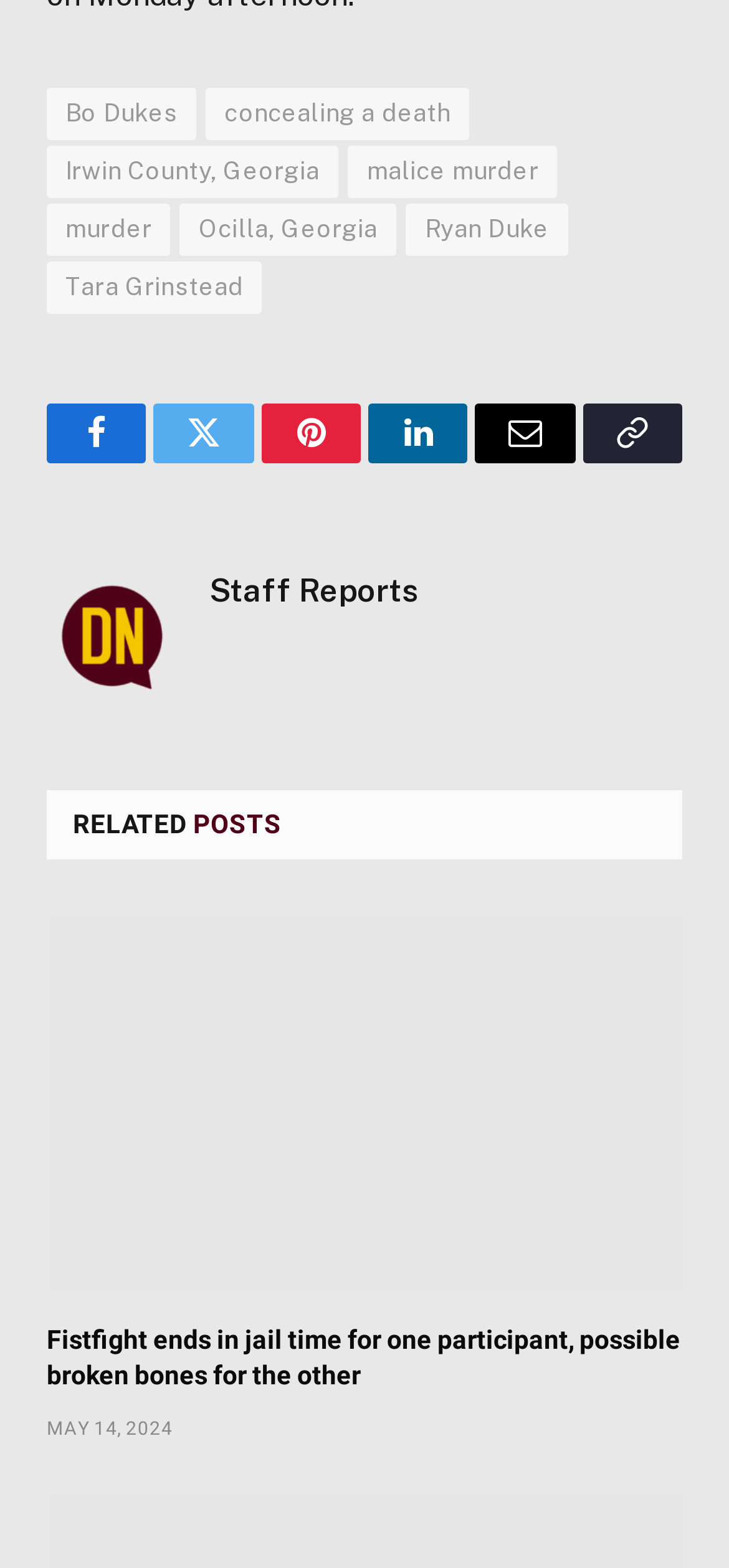Given the element description, predict the bounding box coordinates in the format (top-left x, top-left y, bottom-right x, bottom-right y), using floating point numbers between 0 and 1: concealing a death

[0.282, 0.056, 0.644, 0.089]